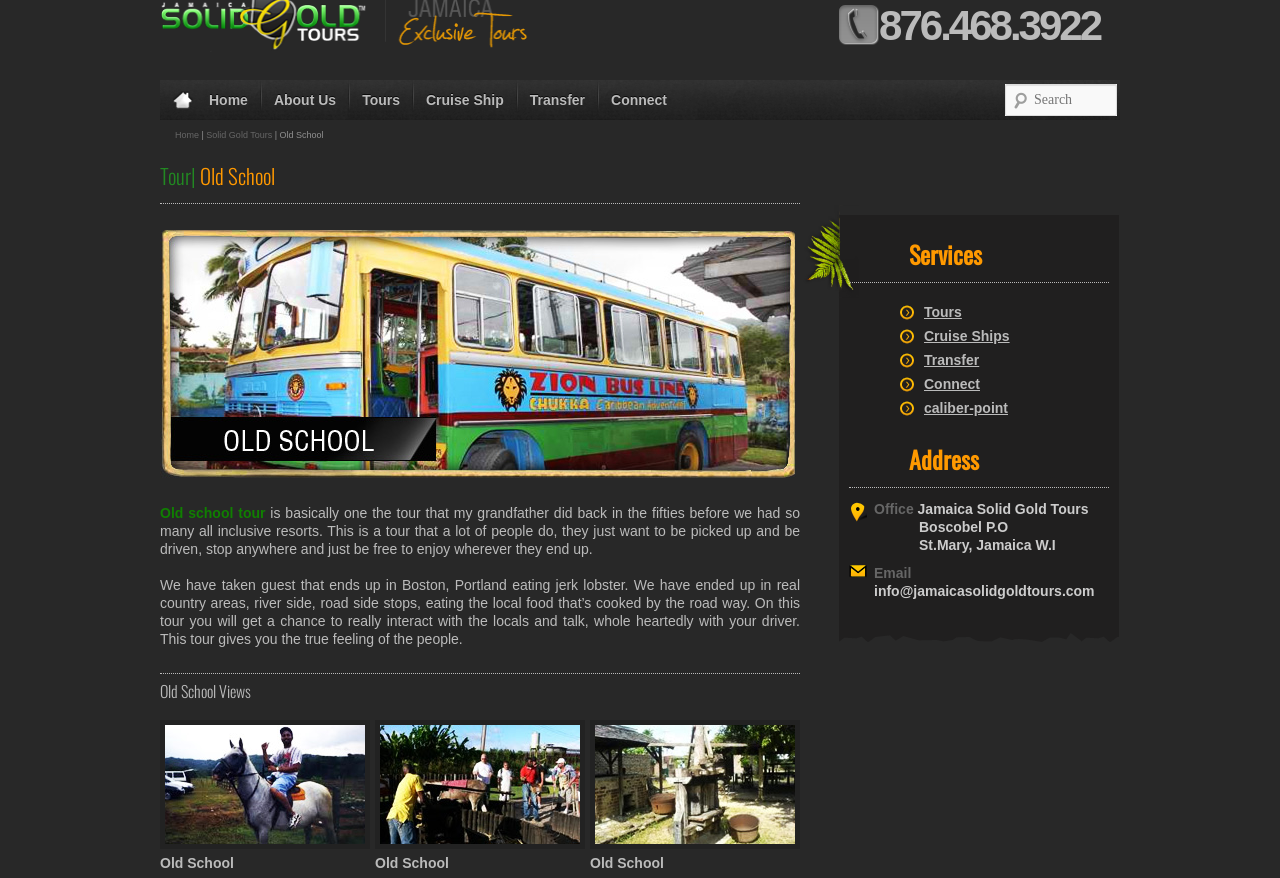Use a single word or phrase to answer the question: 
What type of tour is described on this webpage?

Old School Tour